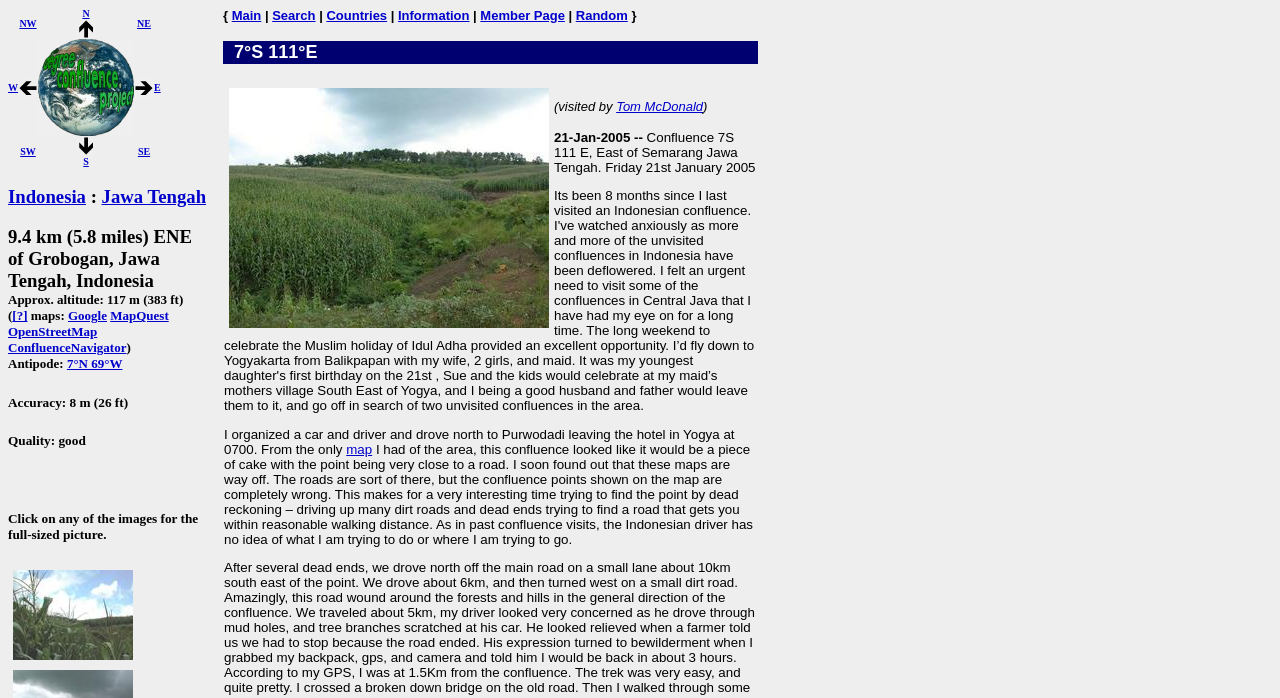Describe every aspect of the webpage in a detailed manner.

The webpage is about the Degree Confluence Project, specifically a confluence point in Indonesia, Jawa Tengah. At the top, there is a table with links to different directions, including NW, N, NE, W, E, SW, S, and SE. Below this table, there is a heading that reads "Indonesia : Jawa Tengah" with links to "Indonesia" and "Jawa Tengah".

Further down, there is a heading that provides information about the confluence point, including its location, altitude, and antipode. There are also links to various maps, such as Google Map, MapQuest, OpenStreetMap, and ConfluenceNavigator.

The webpage then displays several headings, including "Accuracy: 8 m (26 ft)", "Quality: good", and "Click on any of the images for the full-sized picture." Below these headings, there are links to images with captions, such as "#2: east" and "#3: south (north and west are identical and show only corn stalks)".

On the right side of the page, there is a navigation menu with links to "Main", "Search", "Countries", "Information", "Member Page", and "Random". Below this menu, there is a table with information about the confluence point, including its coordinates and a description of the visit.

The main content of the webpage is a description of a visit to the confluence point, including the challenges of finding the point using maps and the experience of driving on dirt roads and dead ends. There are also several images and links to other relevant information.